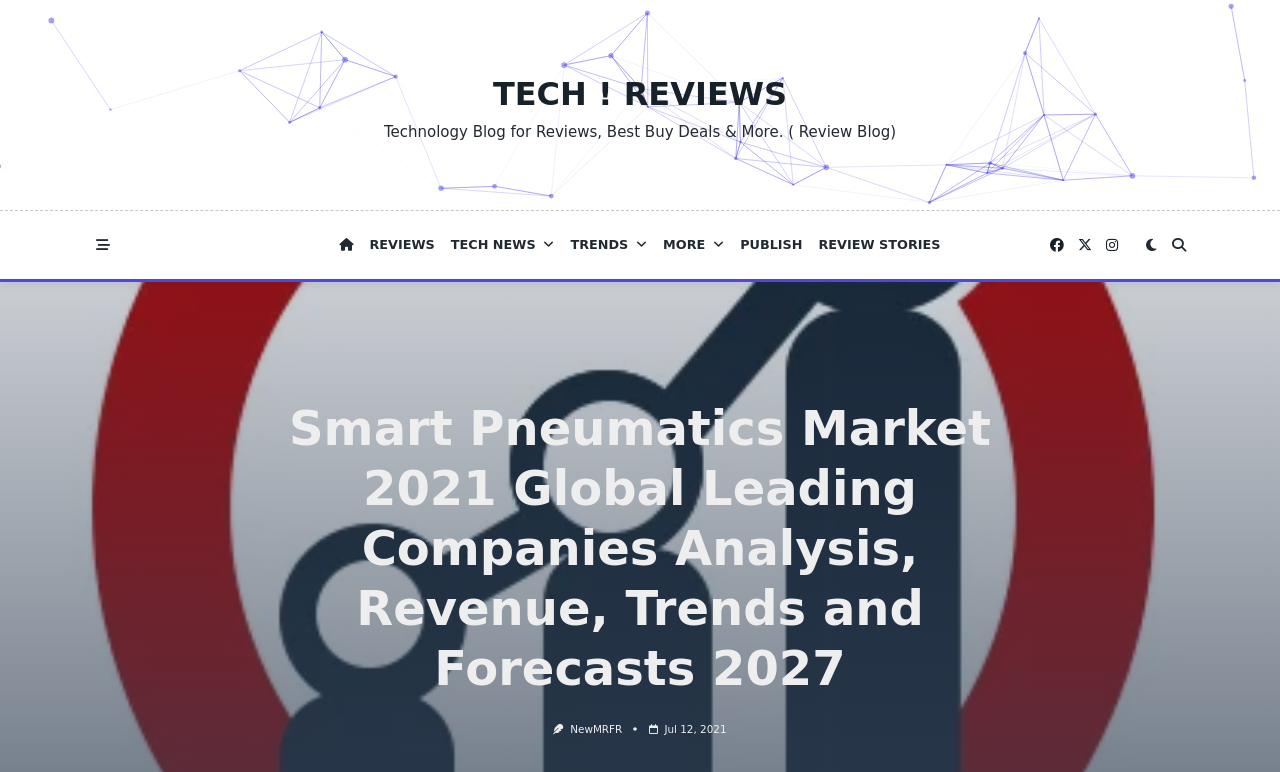Locate the bounding box of the UI element described by: "Tech ! Reviews" in the given webpage screenshot.

[0.385, 0.097, 0.615, 0.146]